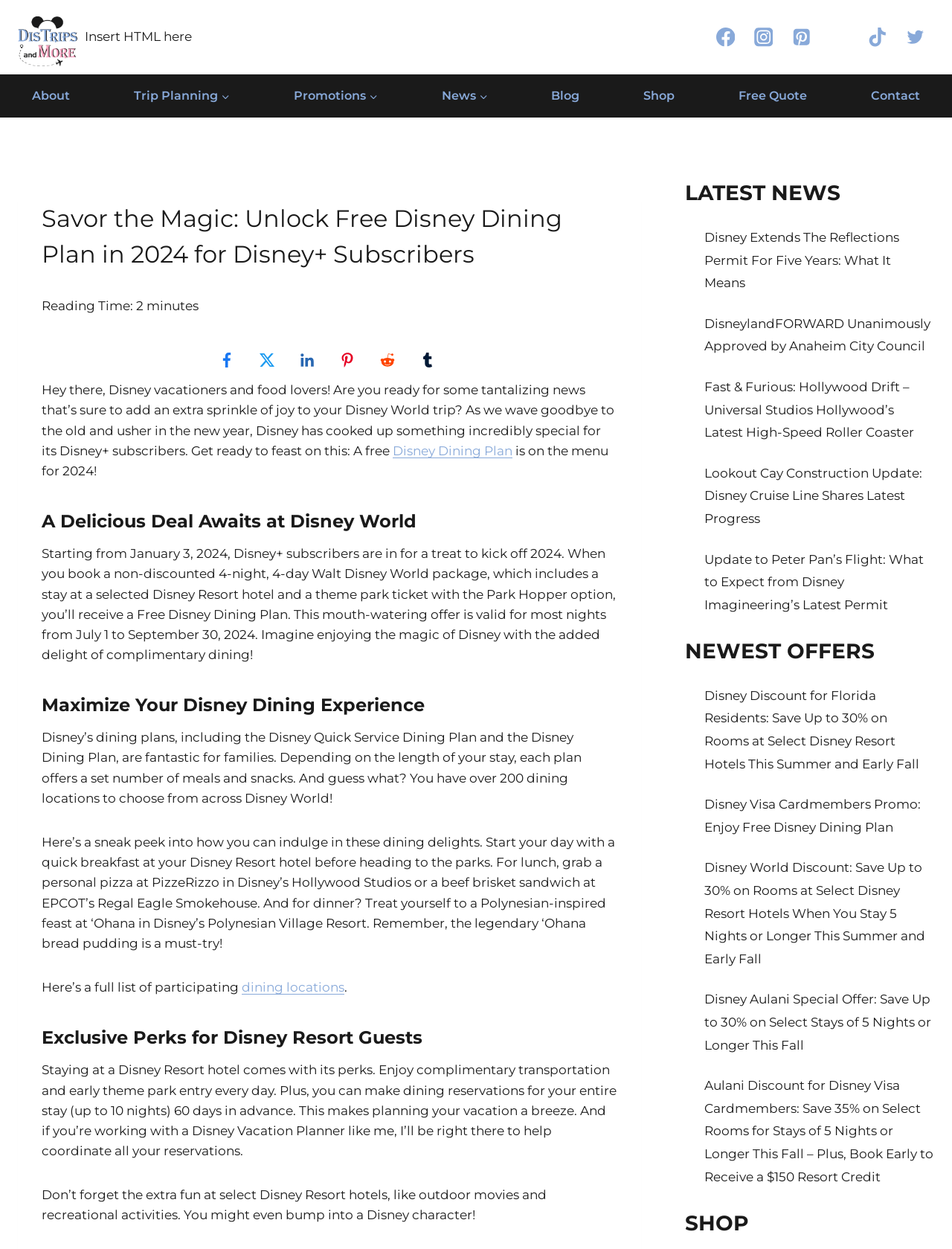Find the coordinates for the bounding box of the element with this description: "Free Quote".

[0.761, 0.06, 0.863, 0.094]